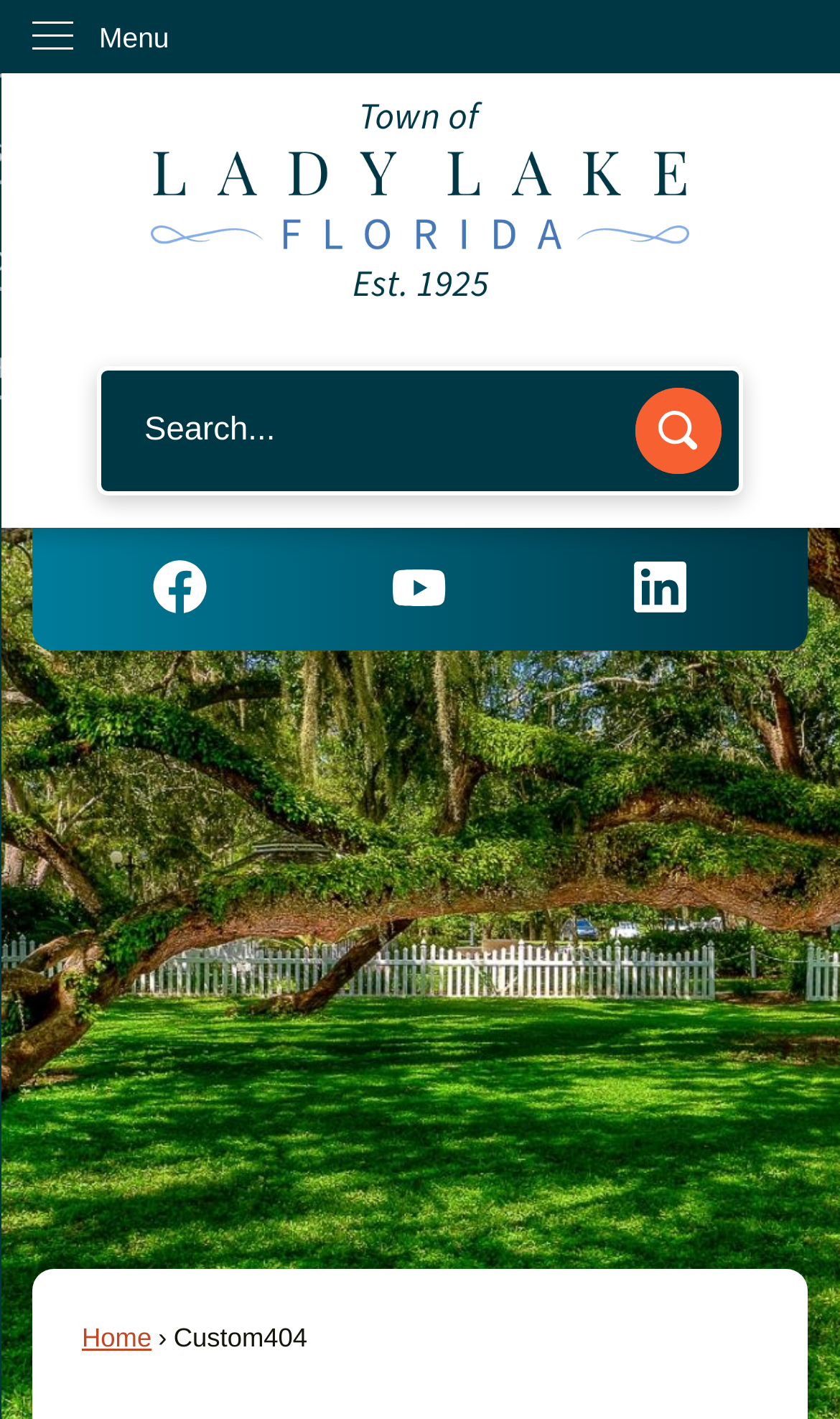Given the element description, predict the bounding box coordinates in the format (top-left x, top-left y, bottom-right x, bottom-right y). Make sure all values are between 0 and 1. Here is the element description: Skip to Main Content

[0.0, 0.0, 0.044, 0.026]